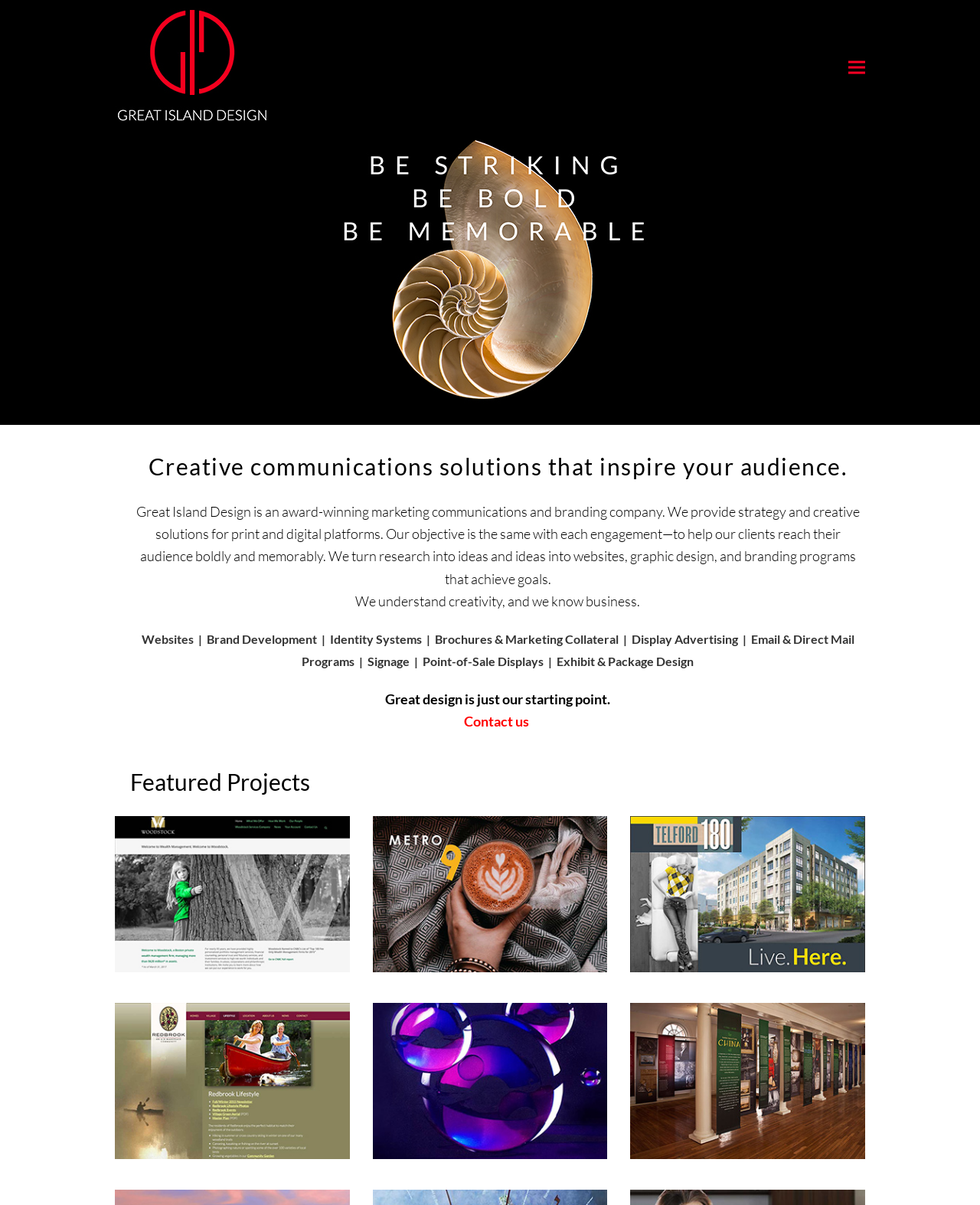How many featured projects are displayed?
Answer with a single word or short phrase according to what you see in the image.

5